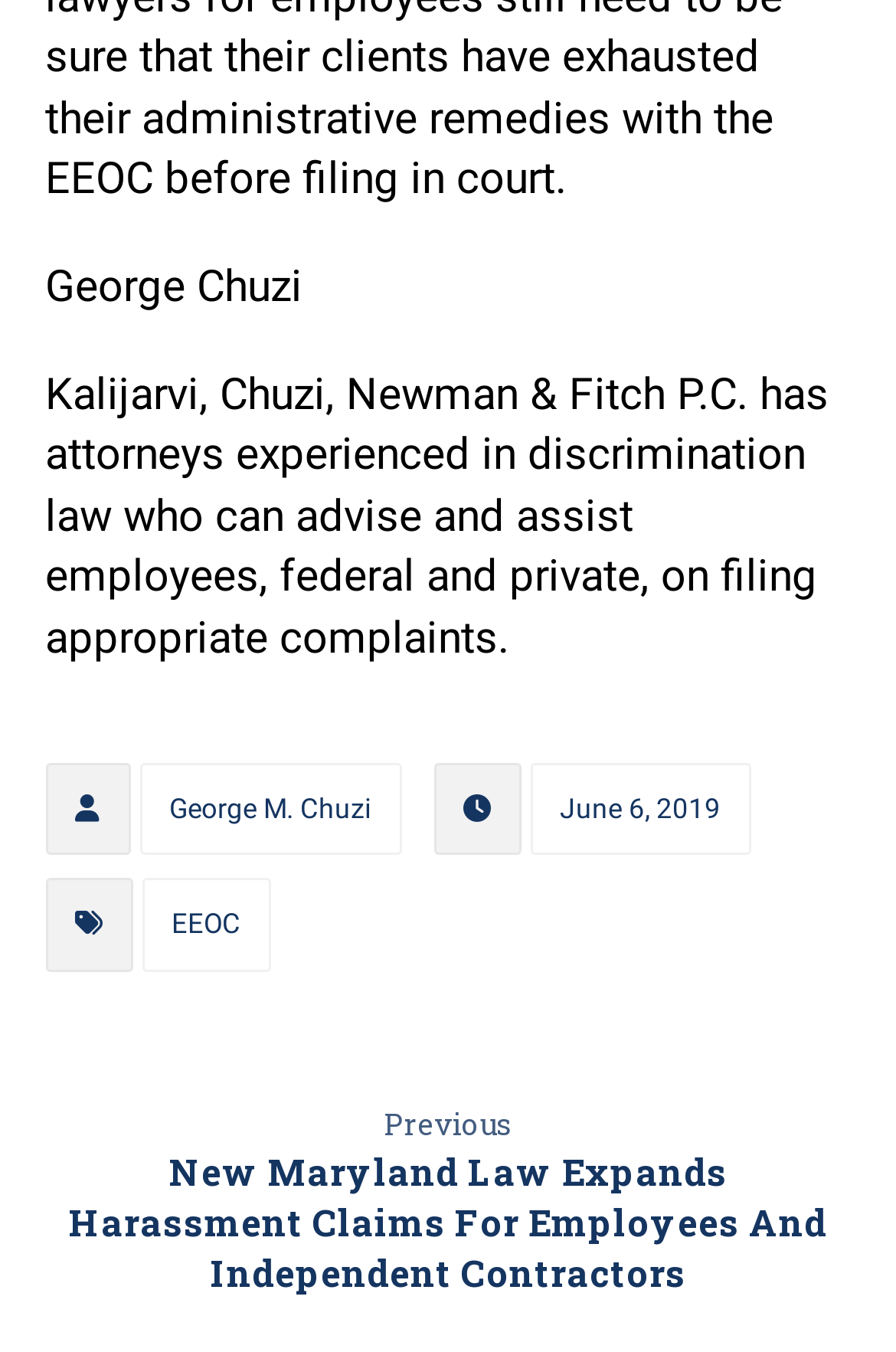Please determine the bounding box coordinates, formatted as (top-left x, top-left y, bottom-right x, bottom-right y), with all values as floating point numbers between 0 and 1. Identify the bounding box of the region described as: parent_node: EEOC

[0.05, 0.65, 0.147, 0.719]